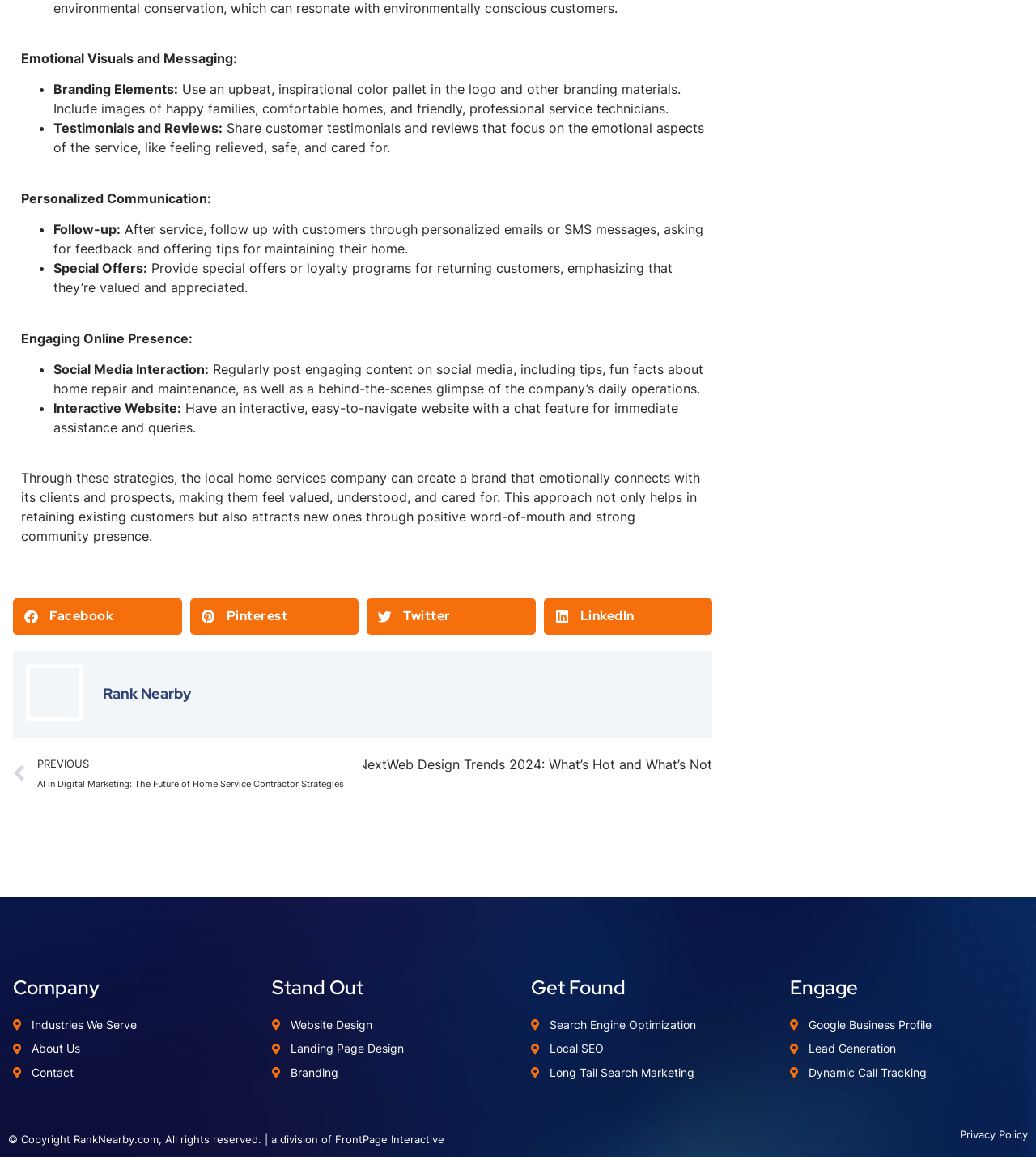Determine the bounding box coordinates of the UI element described by: "Long Tail Search Marketing".

[0.512, 0.919, 0.738, 0.935]